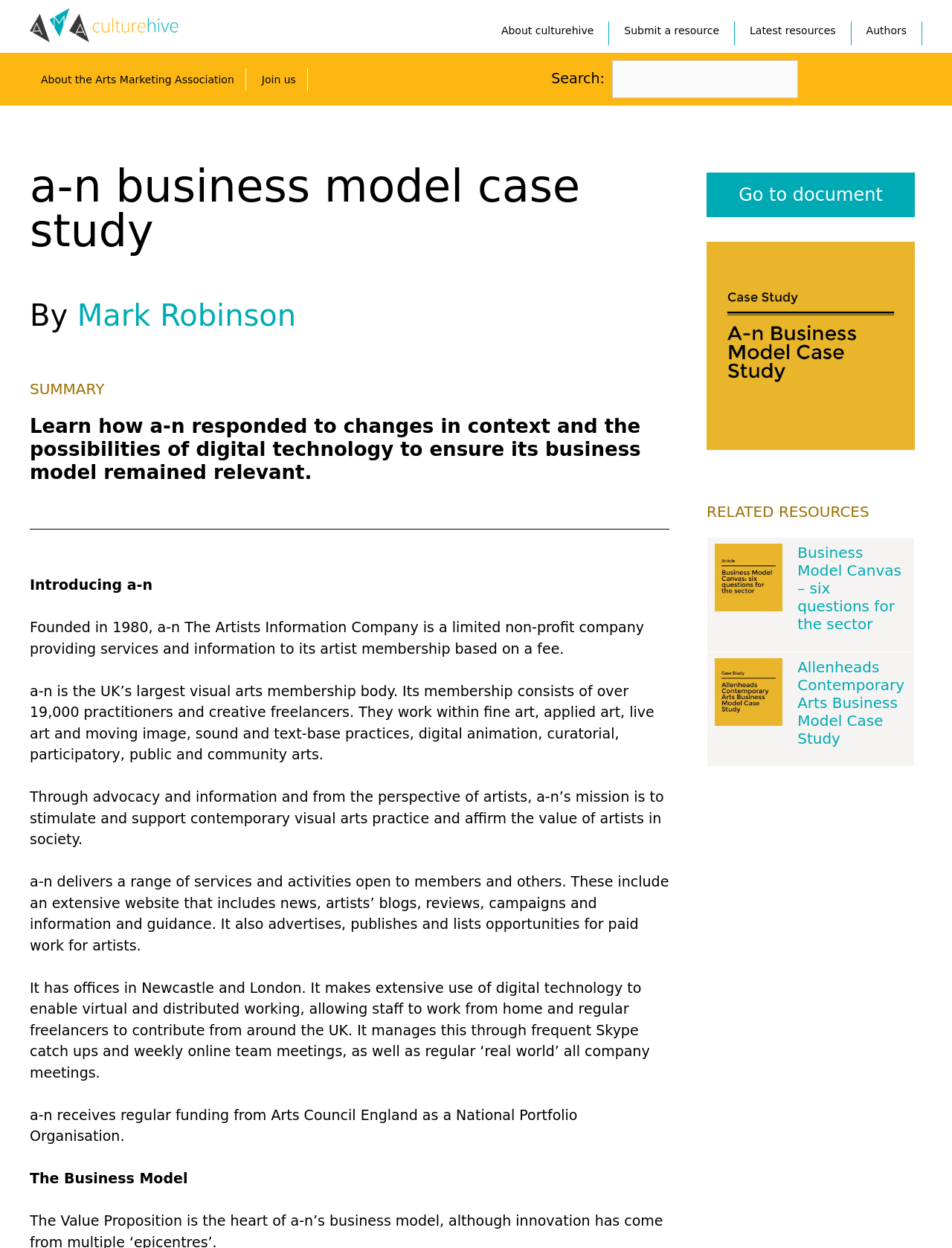What is the name of the company being studied?
Can you give a detailed and elaborate answer to the question?

The company being studied is a-n, which is mentioned in the heading 'a-n business model case study' and also in the text 'Founded in 1980, a-n The Artists Information Company is a limited non-profit company providing services and information to its artist membership based on a fee.'